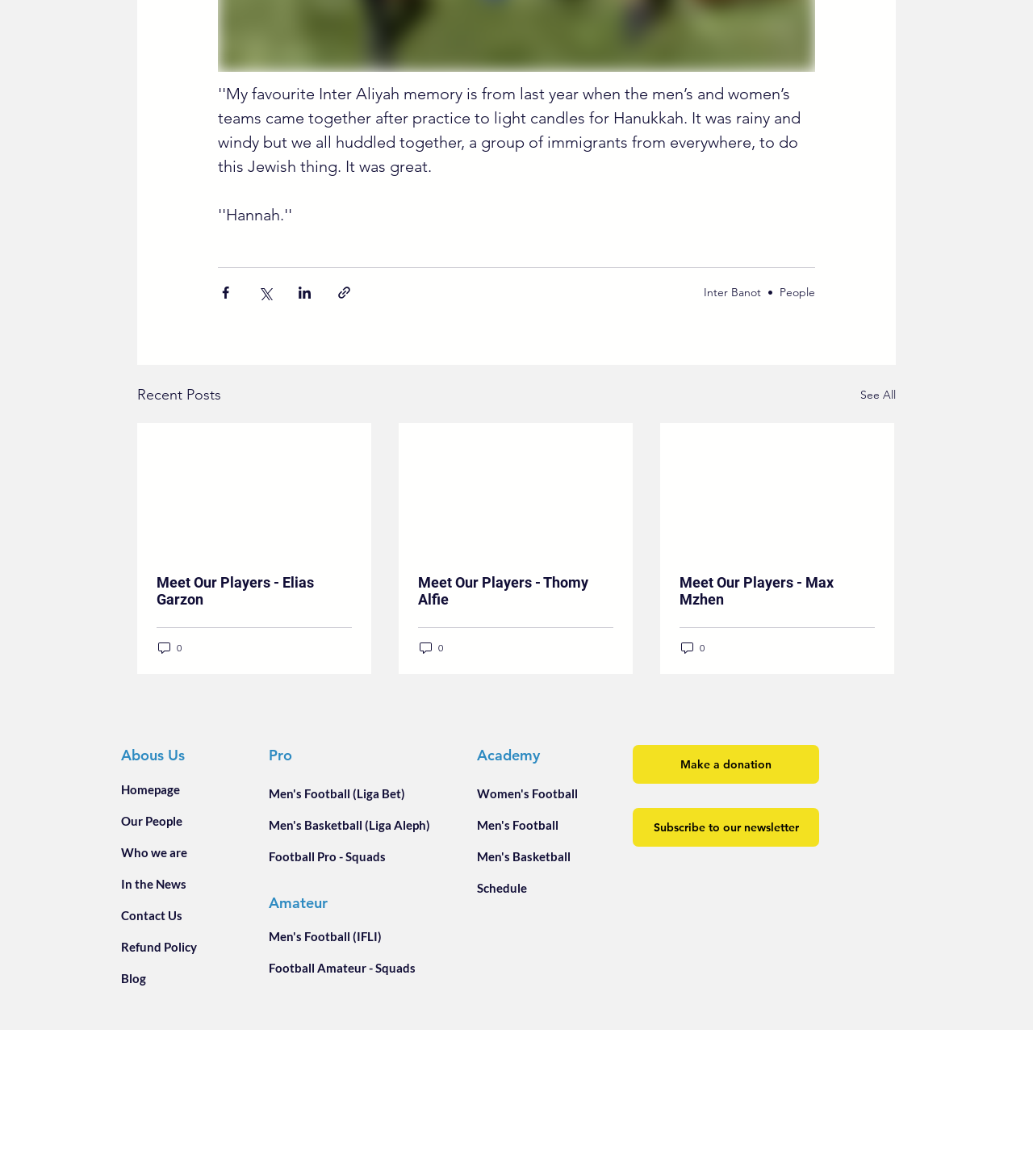Can you identify the bounding box coordinates of the clickable region needed to carry out this instruction: 'Make a donation'? The coordinates should be four float numbers within the range of 0 to 1, stated as [left, top, right, bottom].

[0.612, 0.634, 0.793, 0.667]